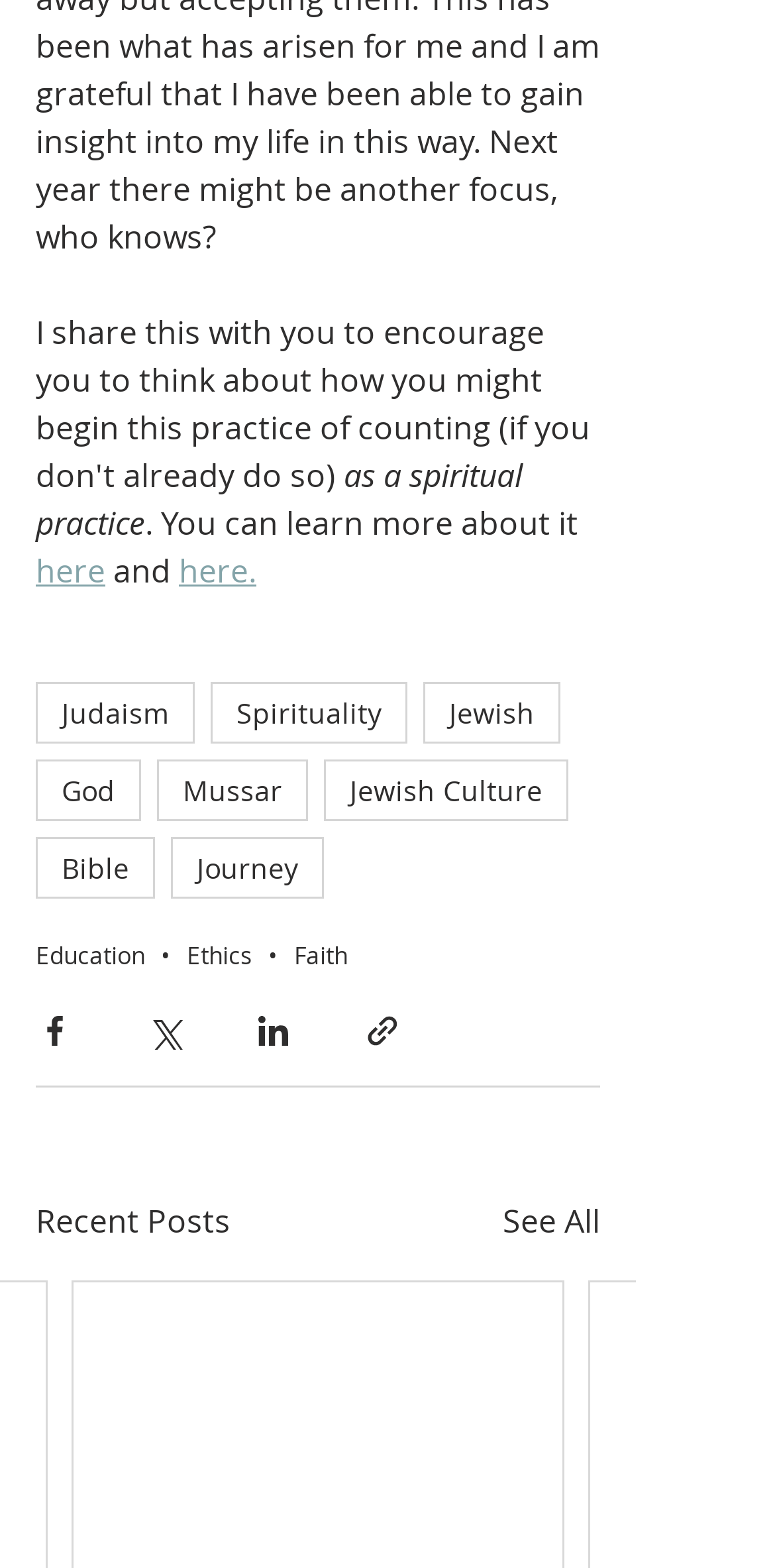Determine the bounding box coordinates for the HTML element mentioned in the following description: "Supply Chain & Logistics". The coordinates should be a list of four floats ranging from 0 to 1, represented as [left, top, right, bottom].

None